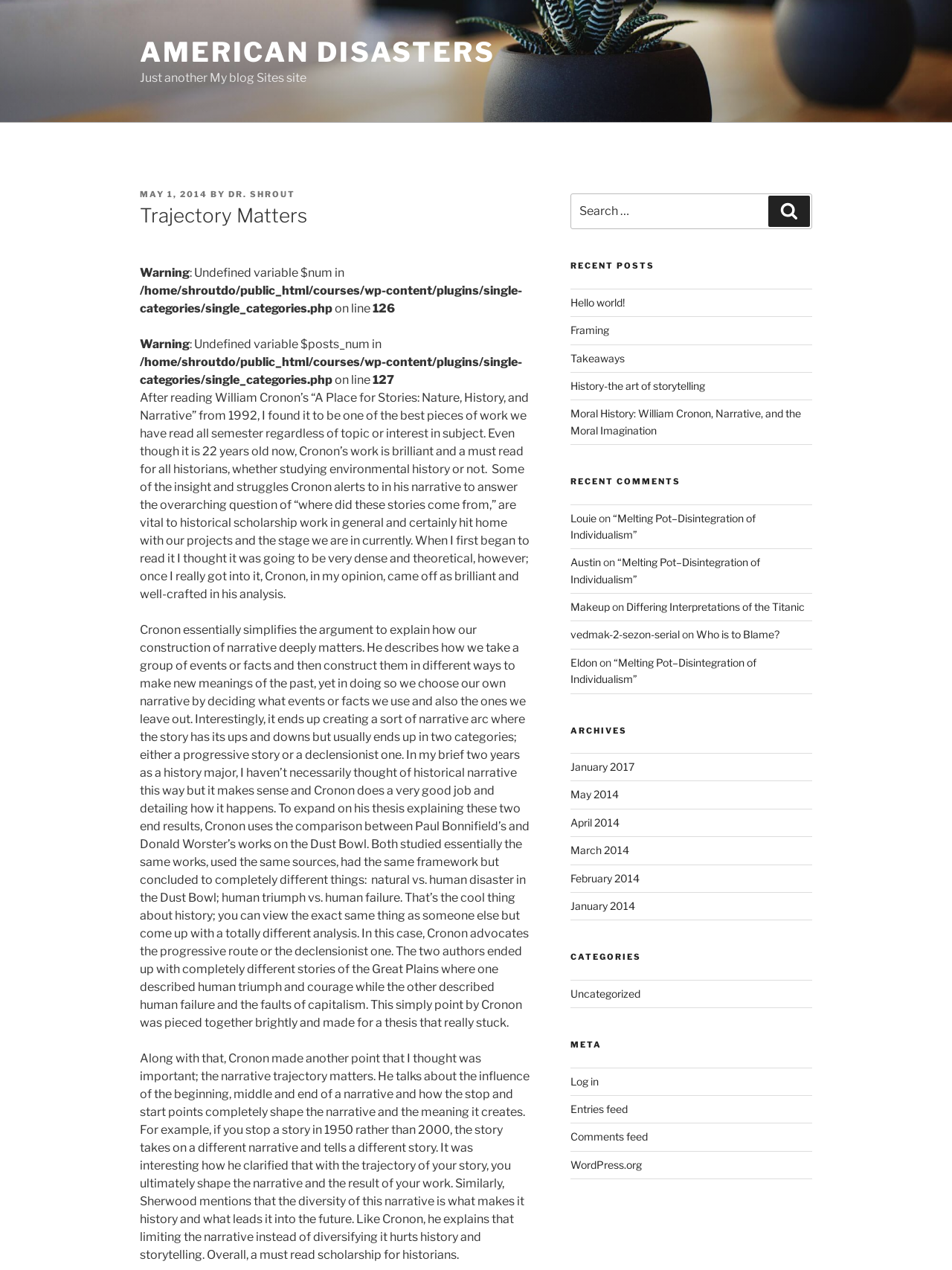Using the provided element description: "Comments feed", determine the bounding box coordinates of the corresponding UI element in the screenshot.

[0.599, 0.89, 0.68, 0.9]